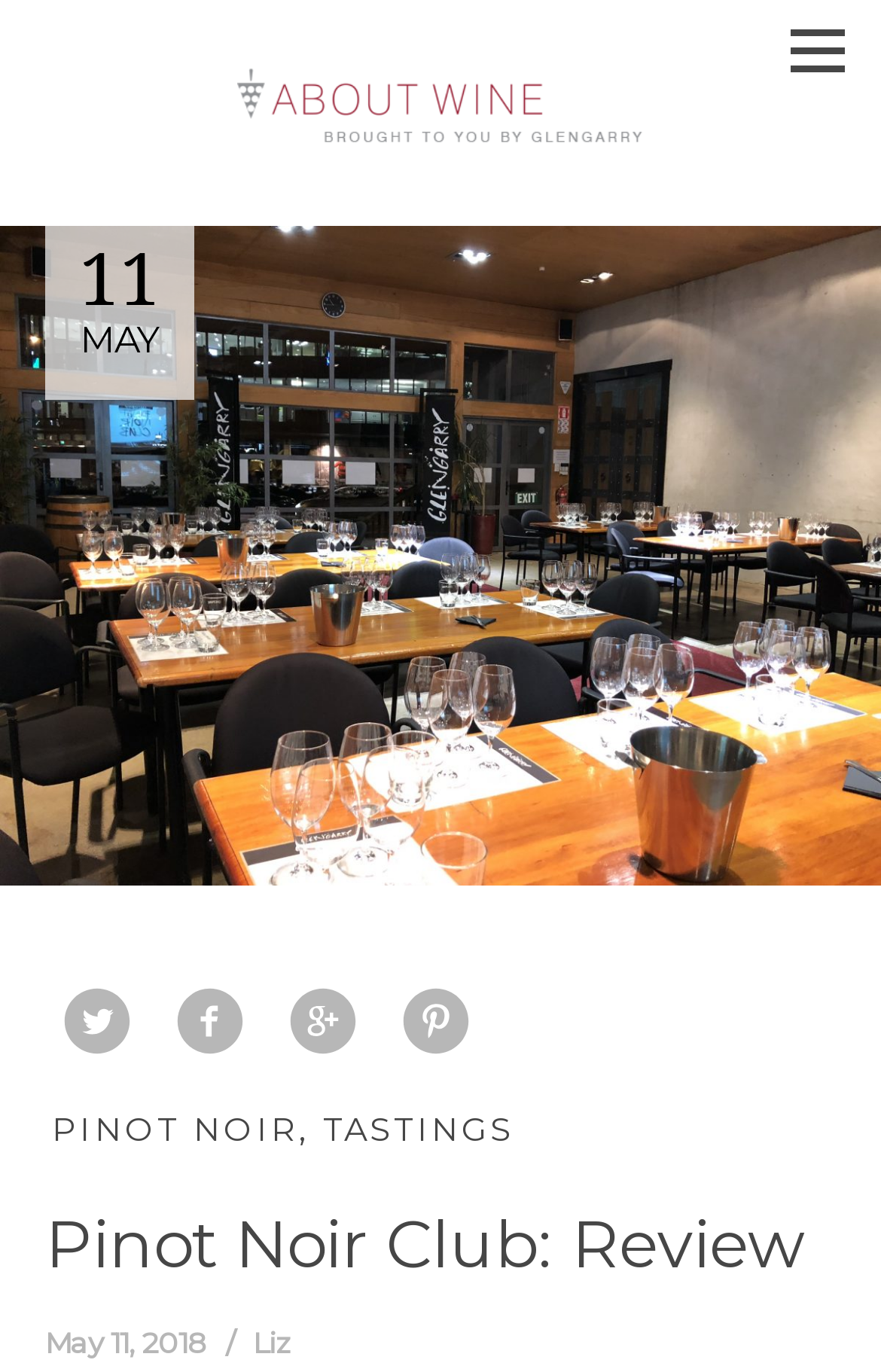Give a comprehensive overview of the webpage, including key elements.

The webpage is about the Pinot Noir Club, specifically a review or article about wine. At the top, there is a link and an image, which appears to be a logo or icon, taking up about a quarter of the screen width. Below this, there is a header section that spans the full width of the screen. 

In the header section, there are five links, each with an accompanying image, arranged horizontally from left to right. The links are for sharing the post on Twitter, Facebook, and other platforms. To the right of these links, there are two more links, one for "PINOT NOIR" and another for "TASTINGS". 

Below the header section, there is a heading that reads "Pinot Noir Club: Review". This is followed by a static text element that displays the date "May 11, 2018". Next to the date, there is another static text element that reads "Liz", which may be the author's name.